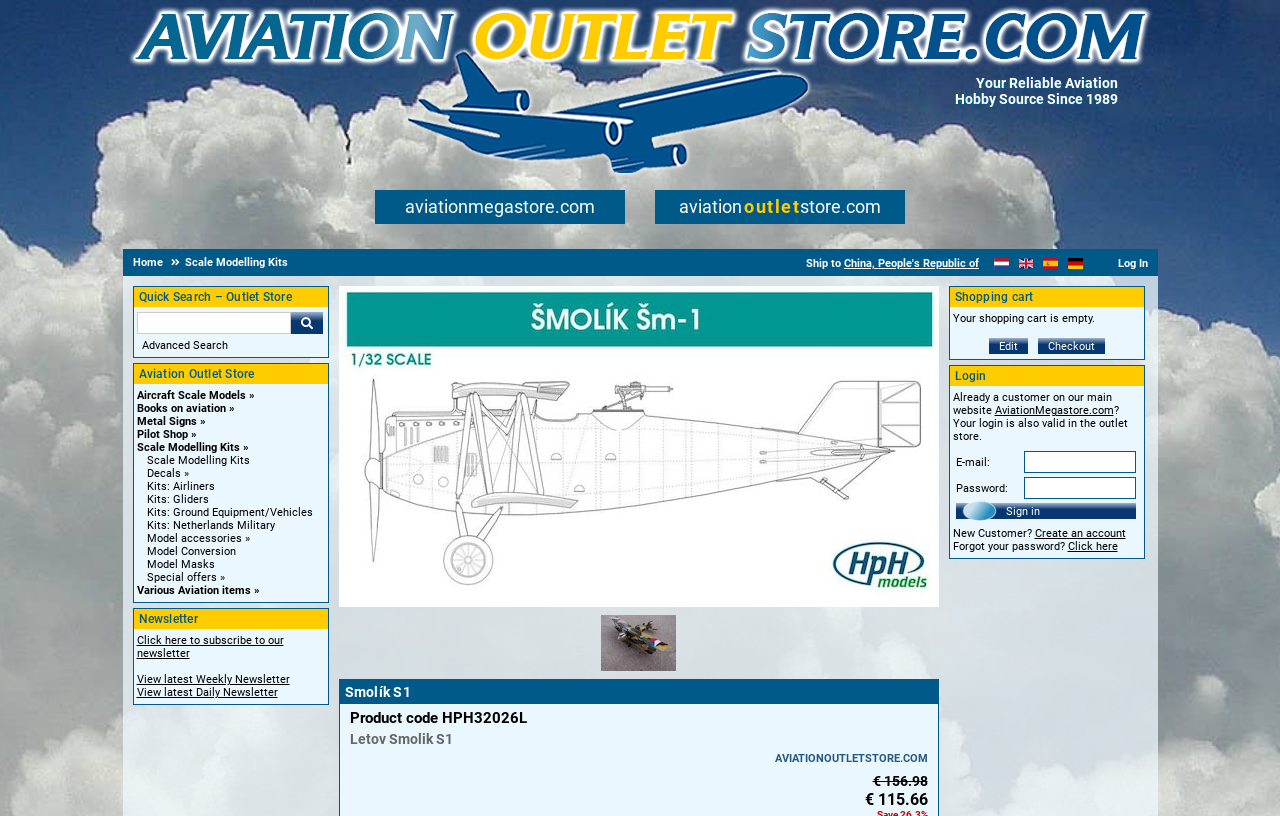Show the bounding box coordinates for the element that needs to be clicked to execute the following instruction: "Sign in with email and password". Provide the coordinates in the form of four float numbers between 0 and 1, i.e., [left, top, right, bottom].

[0.746, 0.616, 0.887, 0.636]